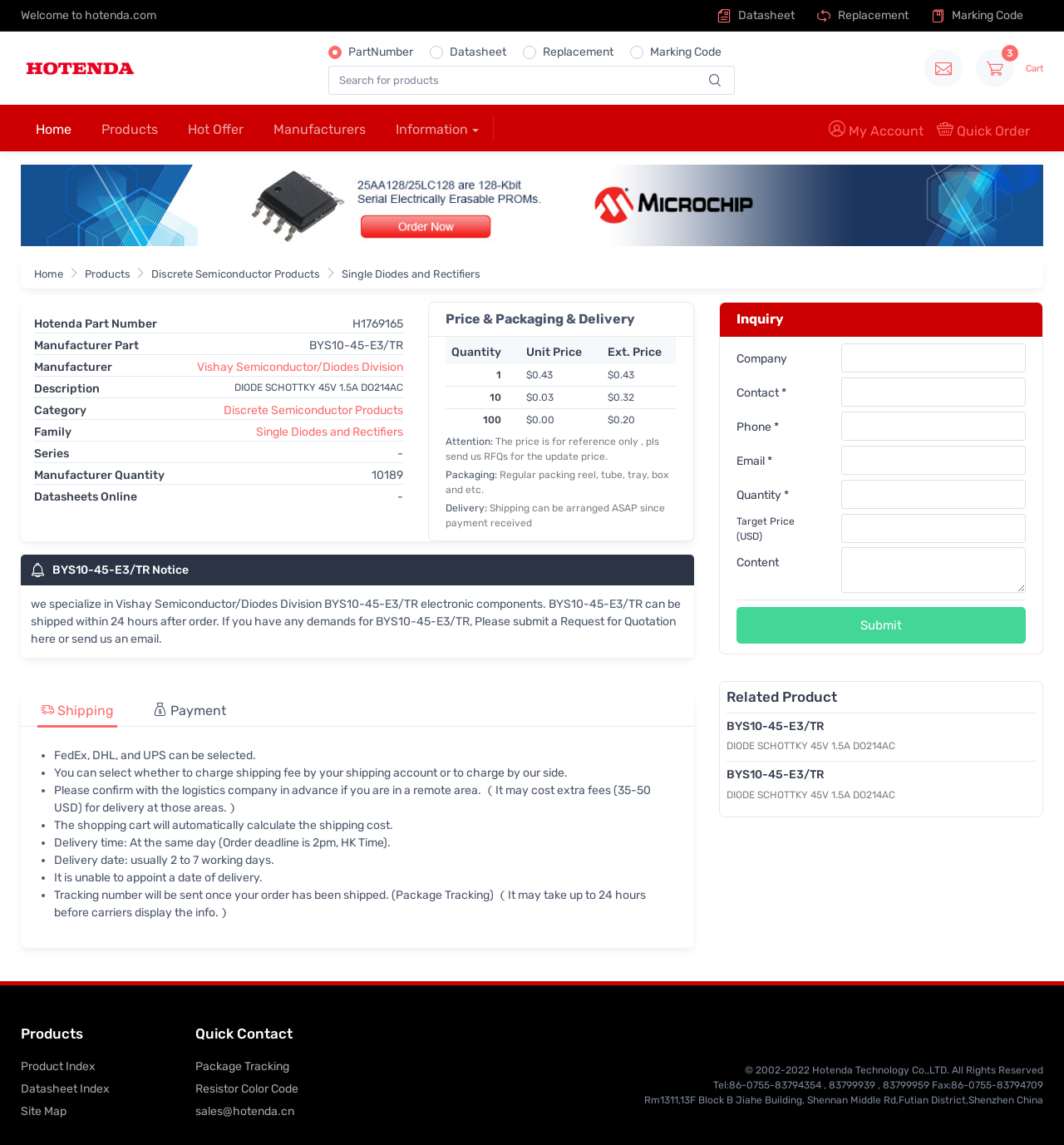Specify the bounding box coordinates of the area to click in order to execute this command: 'Go to home page'. The coordinates should consist of four float numbers ranging from 0 to 1, and should be formatted as [left, top, right, bottom].

[0.02, 0.092, 0.081, 0.132]